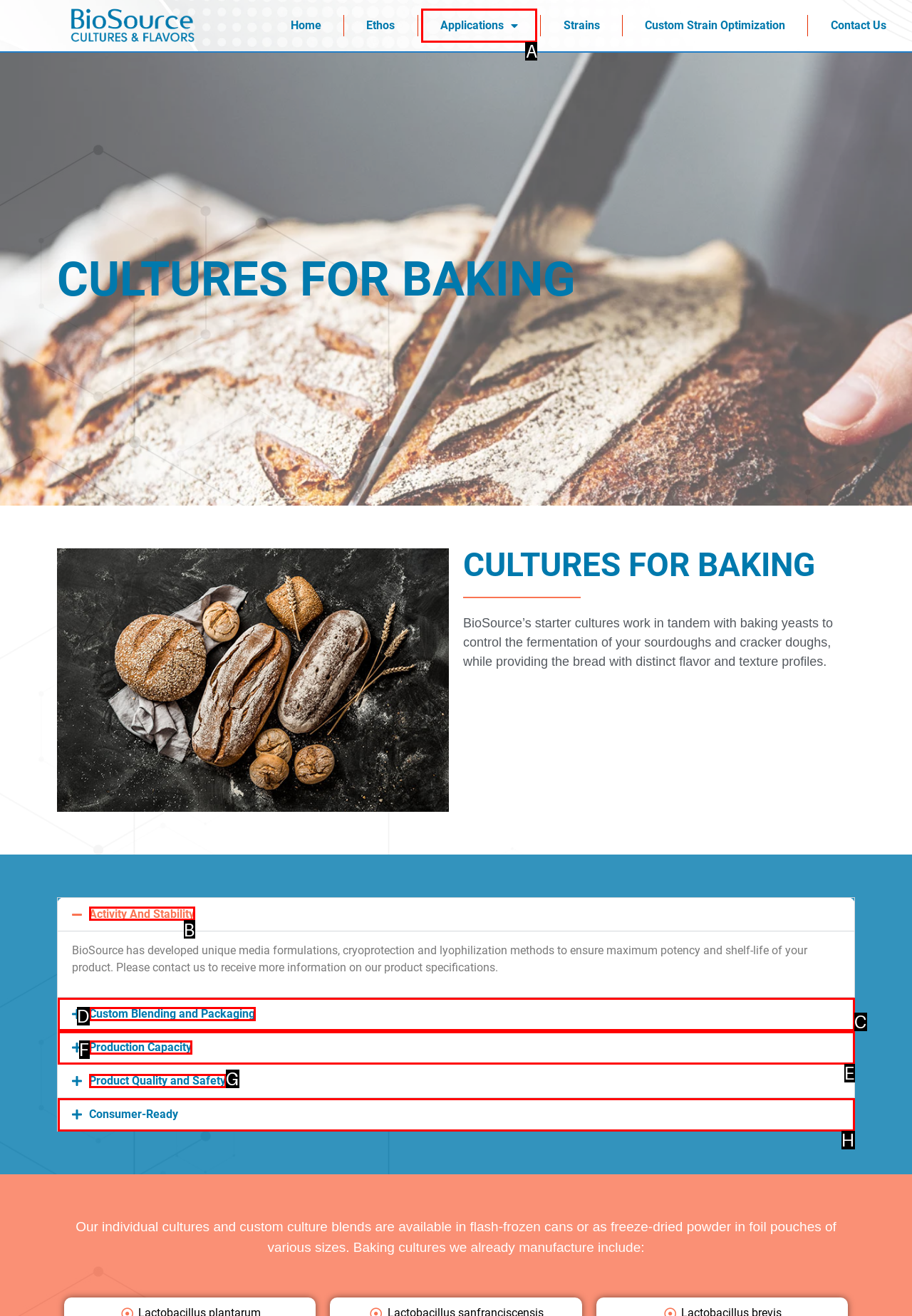Identify the correct UI element to click for the following task: Search for something Choose the option's letter based on the given choices.

None